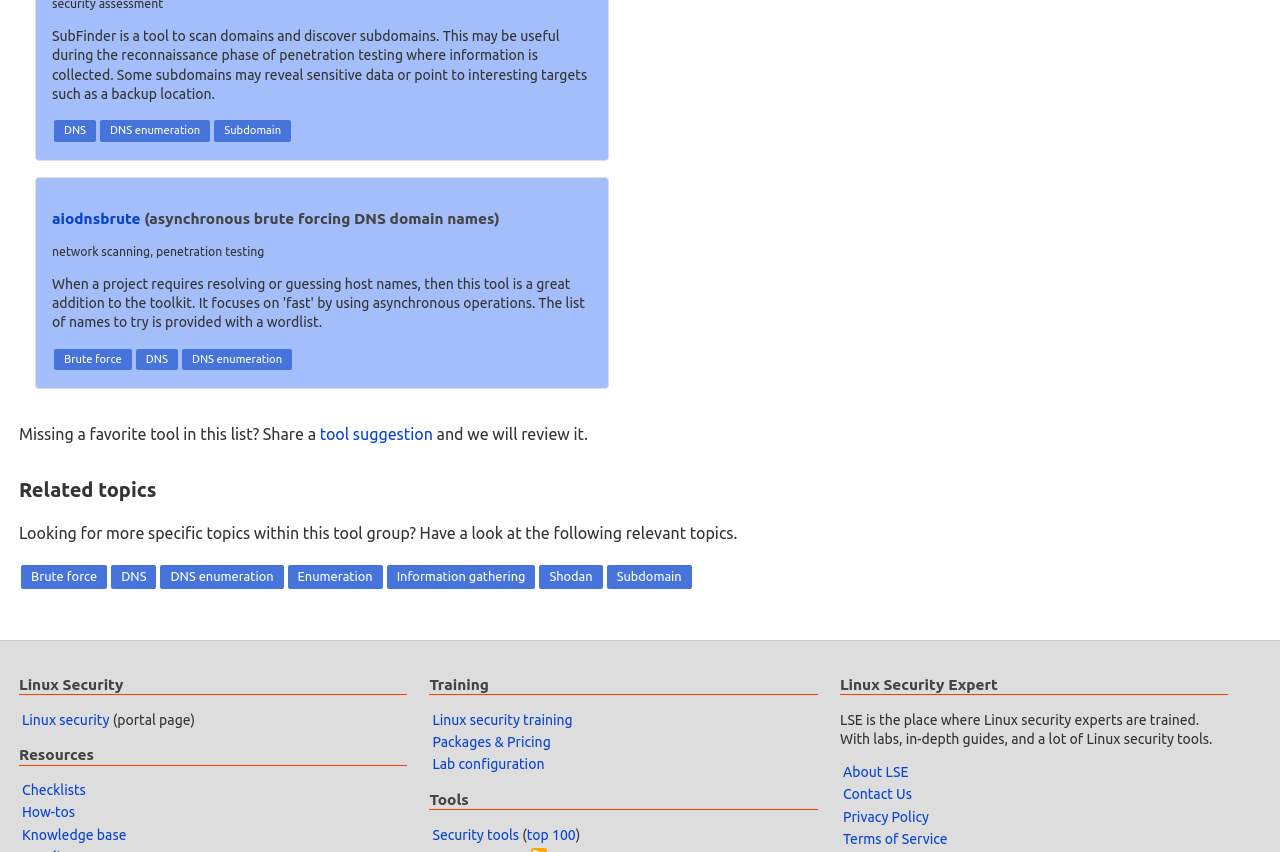Pinpoint the bounding box coordinates of the clickable element to carry out the following instruction: "Explore Subdomain enumeration."

[0.15, 0.414, 0.22, 0.428]